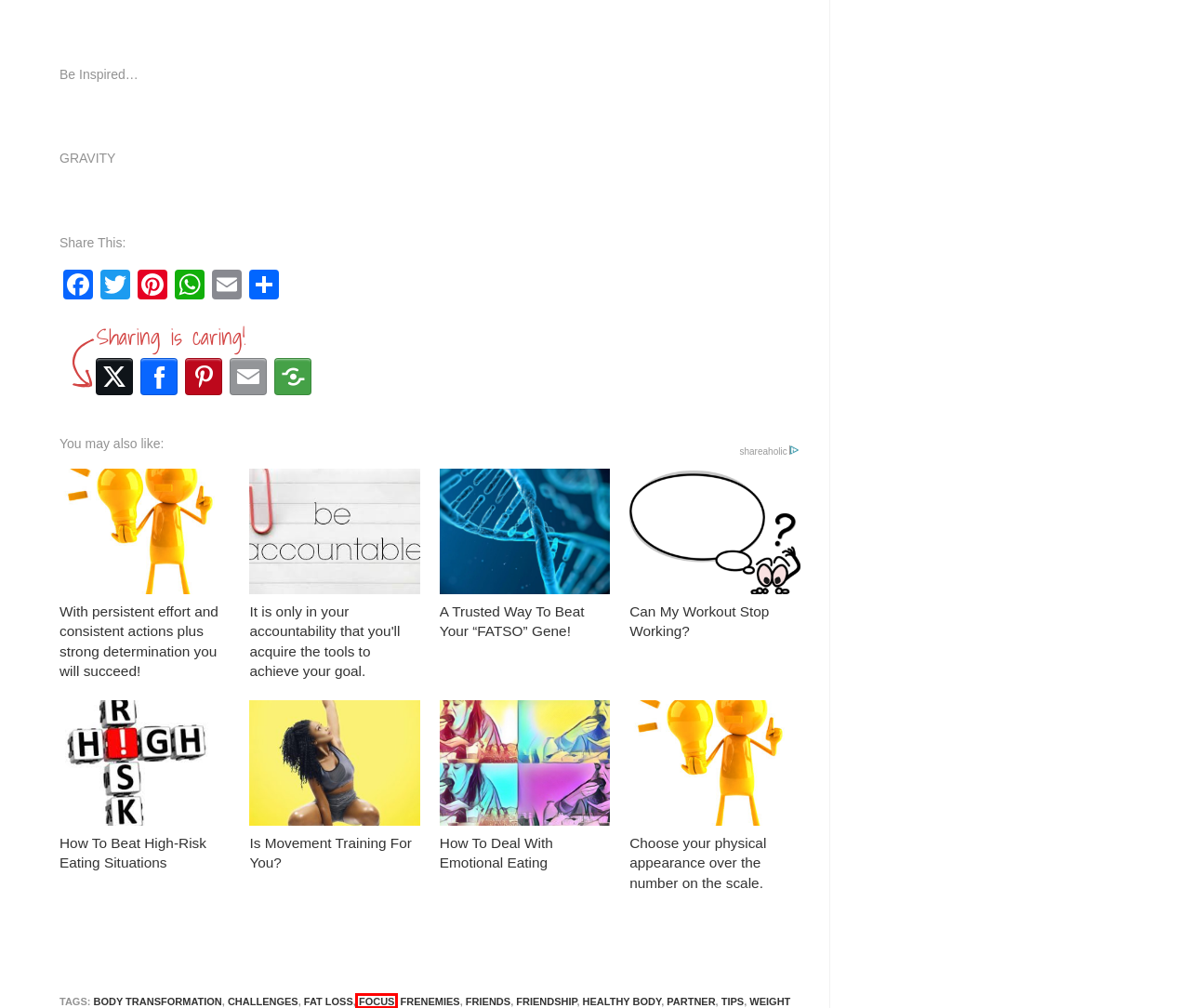Please examine the screenshot provided, which contains a red bounding box around a UI element. Select the webpage description that most accurately describes the new page displayed after clicking the highlighted element. Here are the candidates:
A. challenges Archives - Gravity Blog
B. healthy body Archives - Gravity Blog
C. Be Persistent, Consistent & Determined - Gravity Blog
D. fat loss Archives - Gravity Blog
E. frenemies Archives - Gravity Blog
F. AddToAny - Share
G. Can My Workout Stop Working? - Gravity Blog
H. focus Archives - Gravity Blog

H